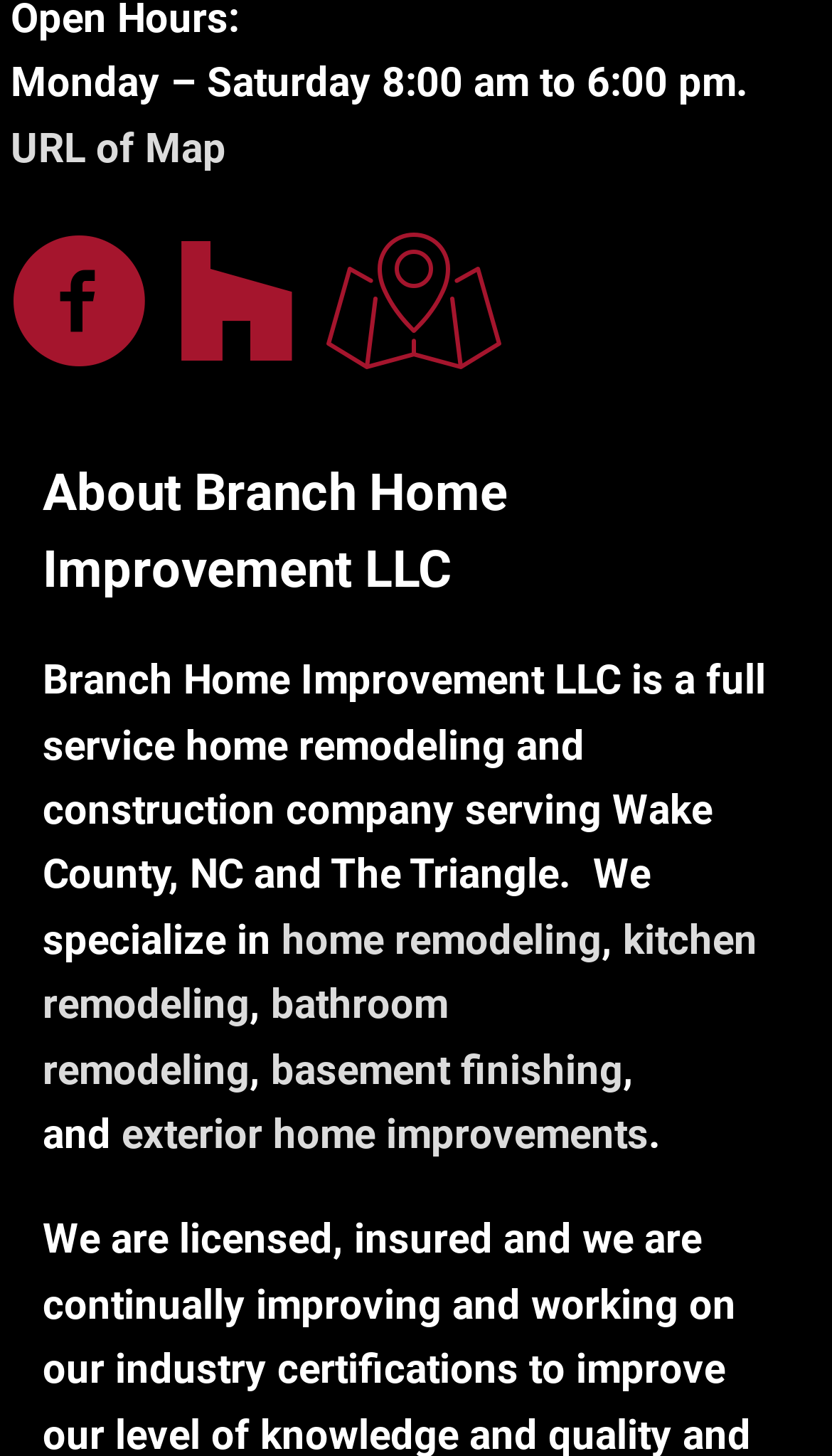Locate the bounding box coordinates of the clickable part needed for the task: "Explore exterior home improvements".

[0.146, 0.762, 0.779, 0.796]